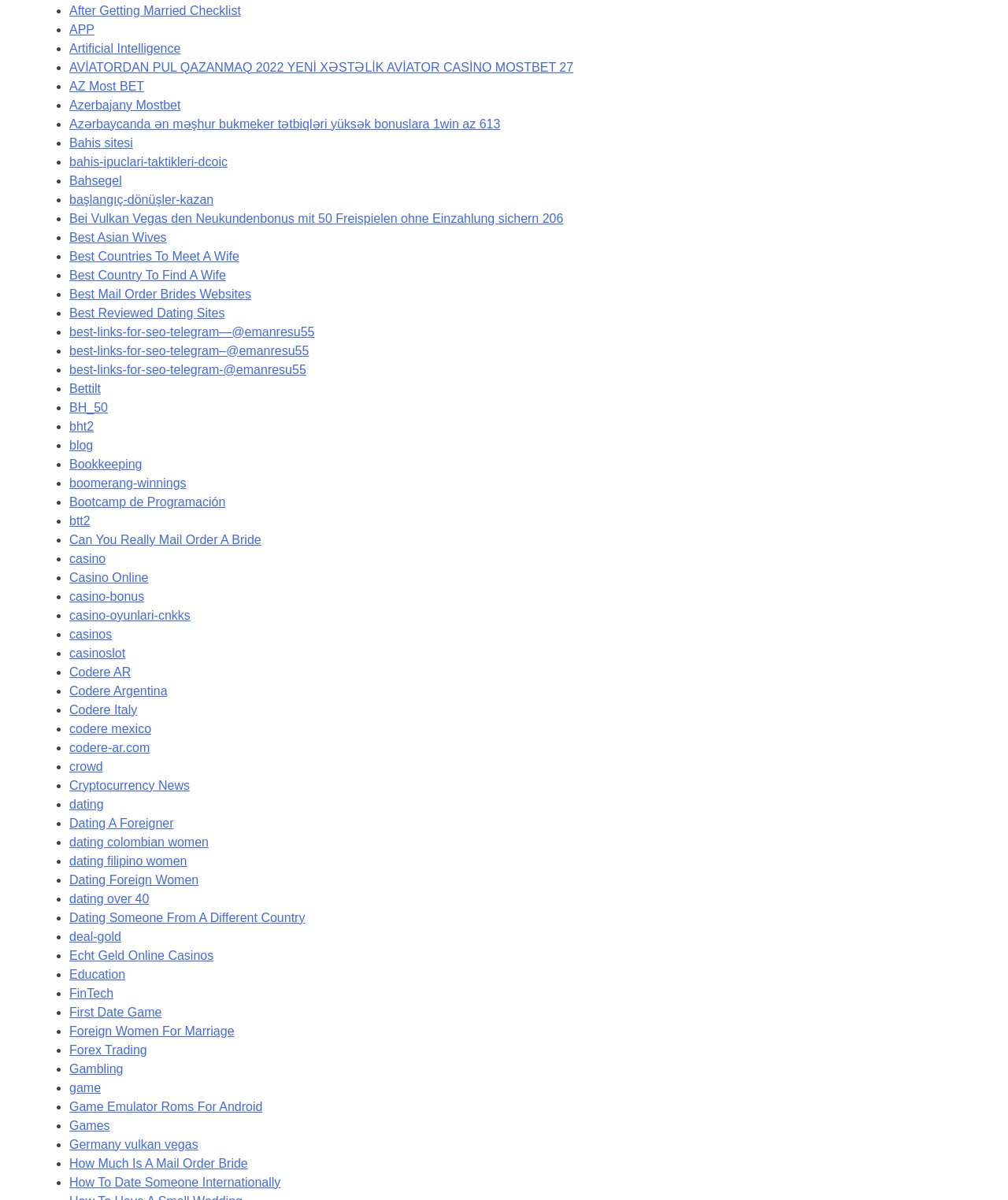Answer in one word or a short phrase: 
How many links on the webpage have the word 'casino' in their text?

5